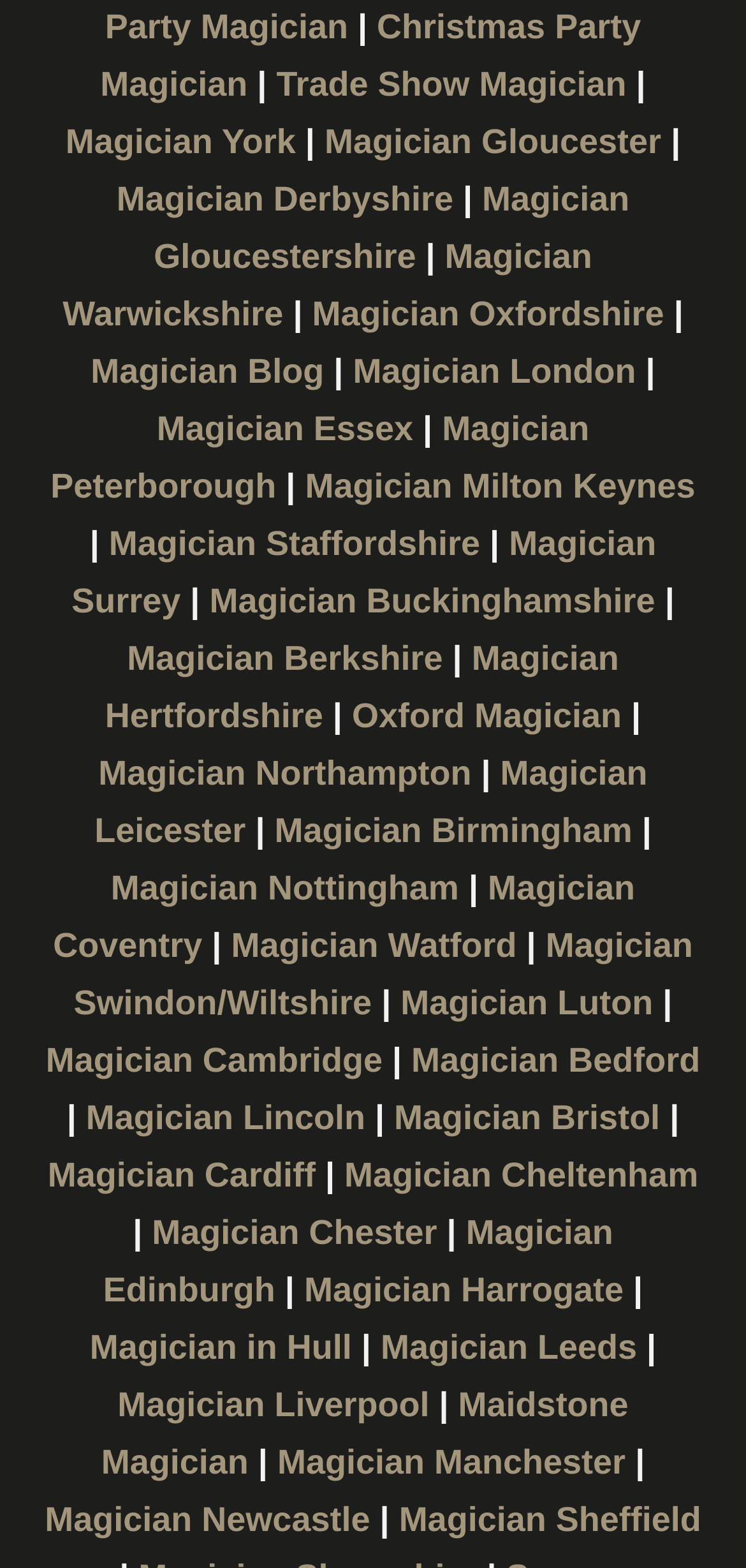Predict the bounding box for the UI component with the following description: "Oxford Magician".

[0.472, 0.432, 0.833, 0.469]